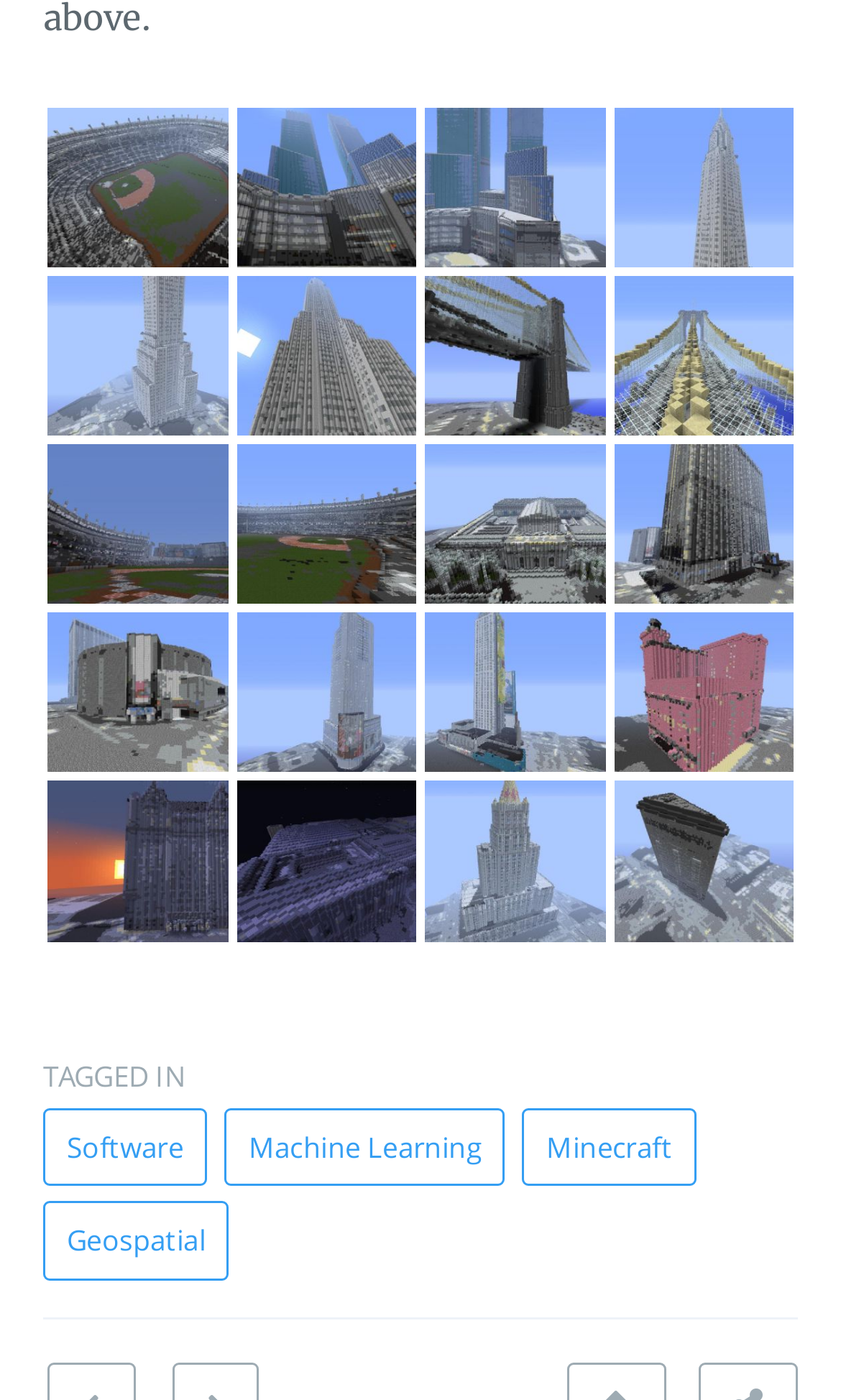Find the bounding box of the UI element described as: "title="Chrysler Building"". The bounding box coordinates should be given as four float values between 0 and 1, i.e., [left, top, right, bottom].

[0.281, 0.197, 0.495, 0.311]